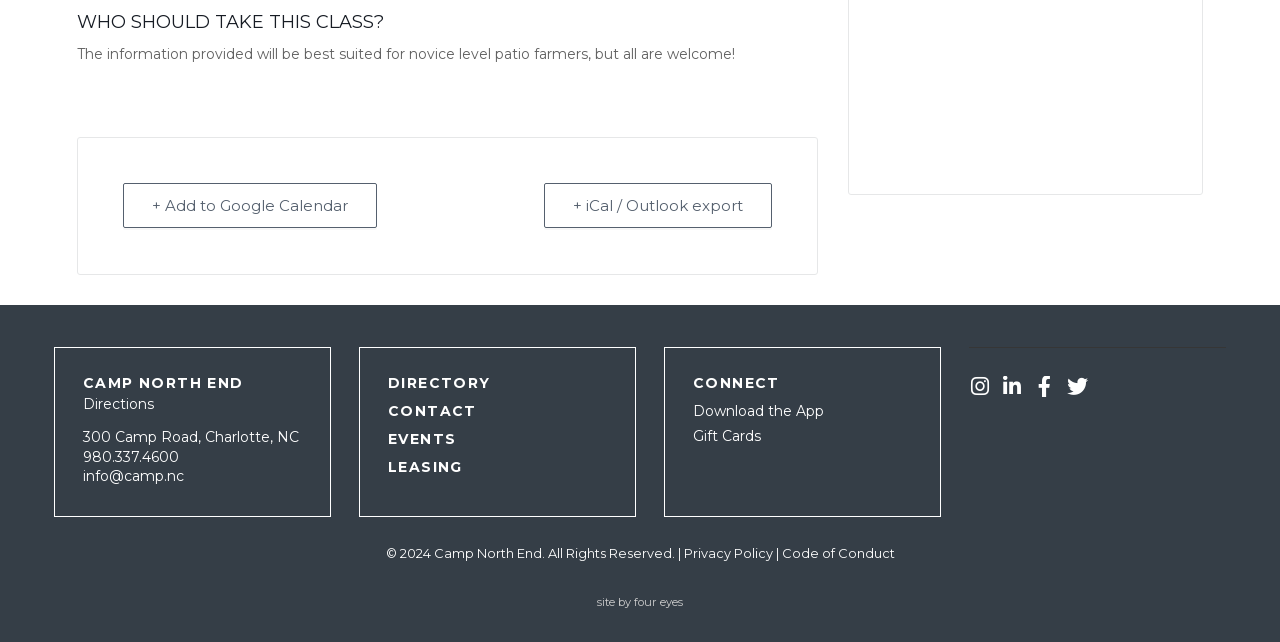Find the bounding box coordinates of the clickable area required to complete the following action: "Add to Google Calendar".

[0.096, 0.285, 0.294, 0.355]